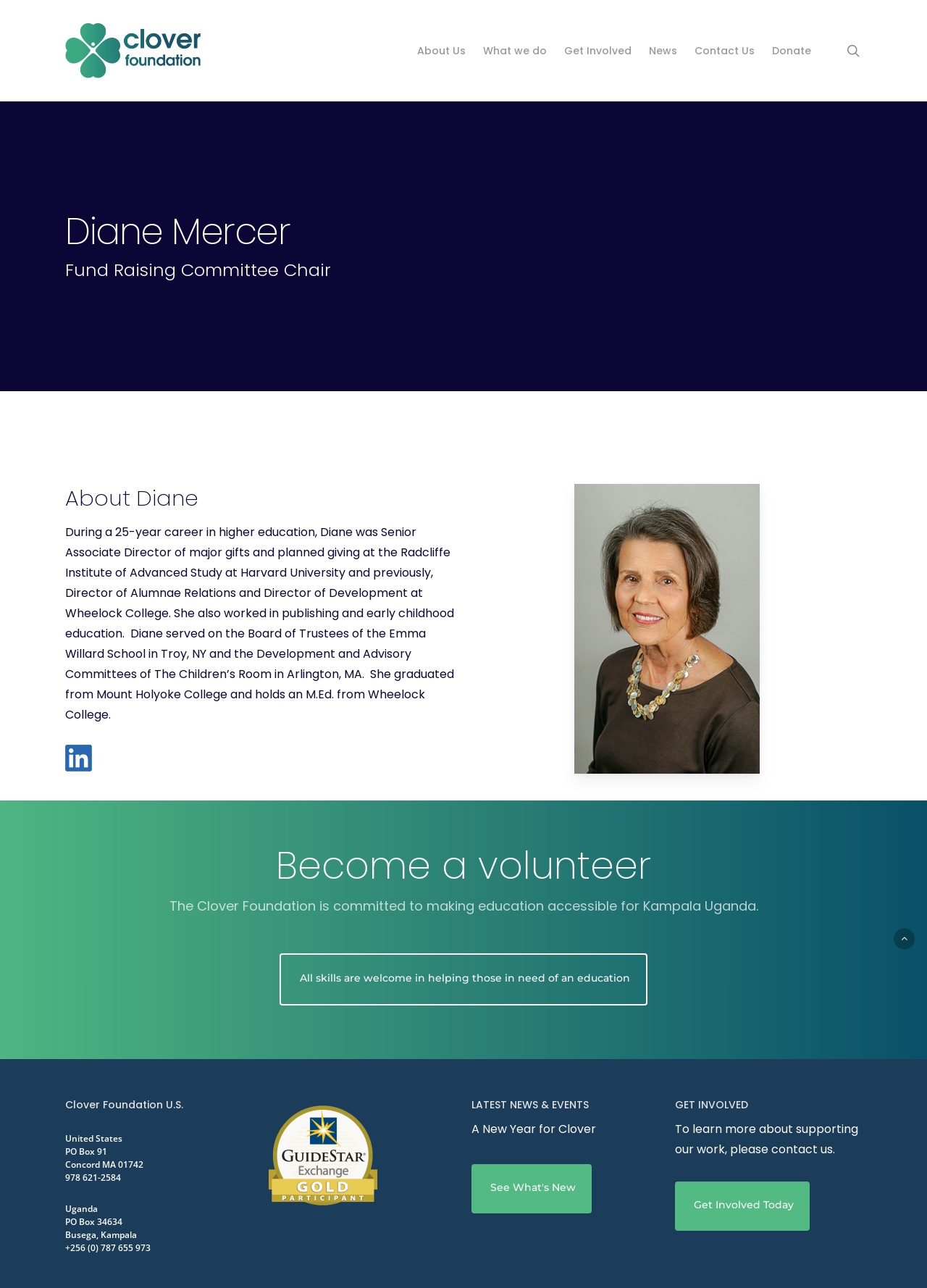Locate the bounding box of the UI element with the following description: "Get Involved".

[0.599, 0.036, 0.691, 0.043]